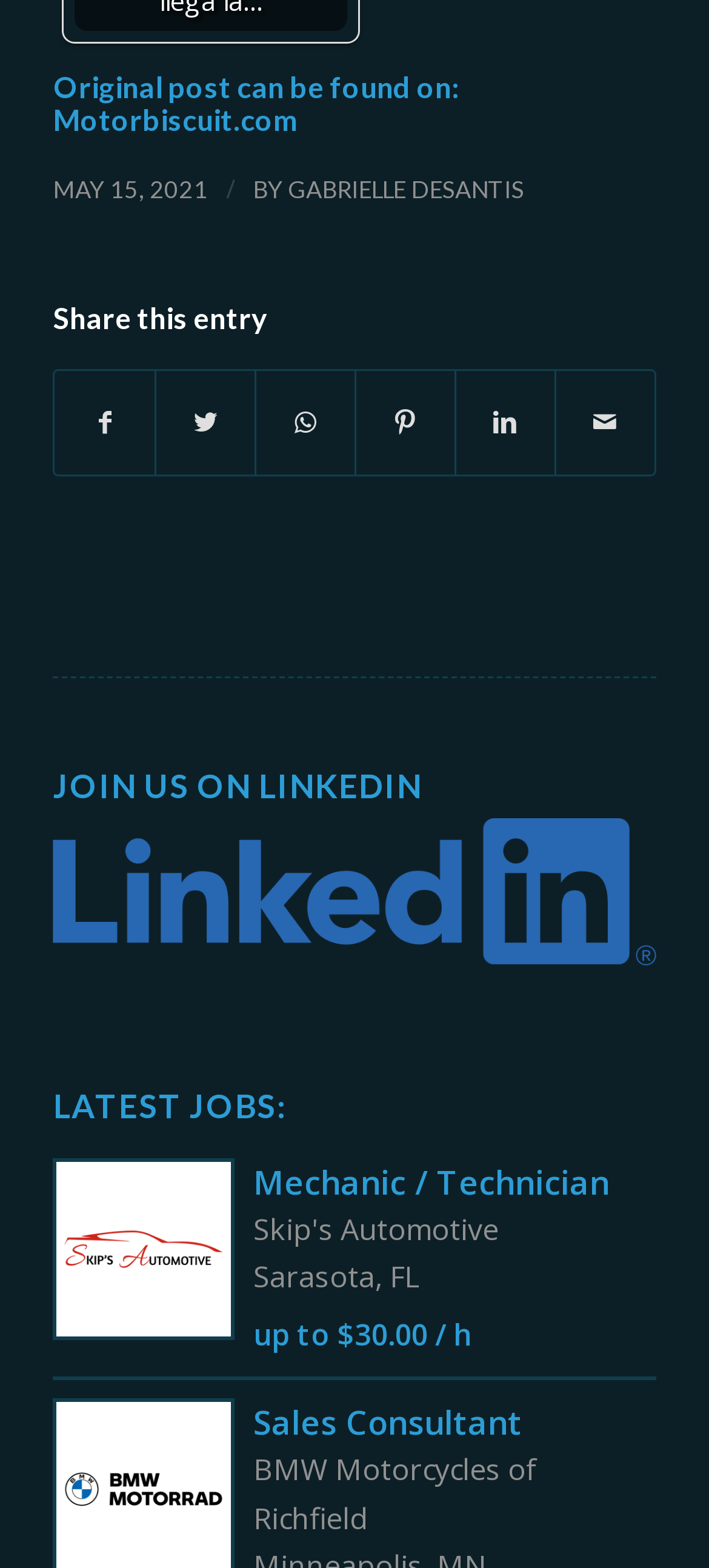Who is the author of the post?
From the screenshot, supply a one-word or short-phrase answer.

GABRIELLE DESANTIS